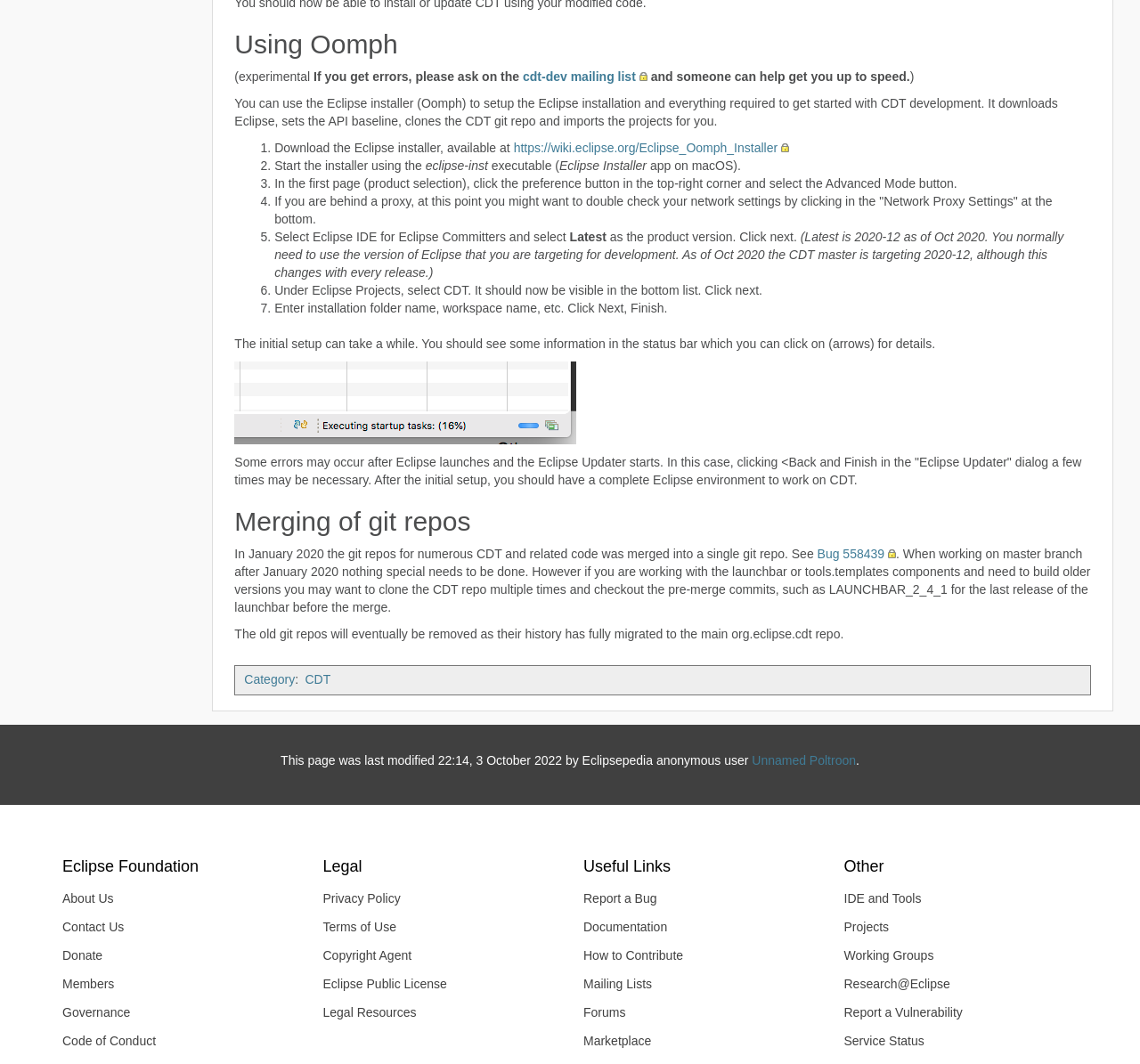Find and specify the bounding box coordinates that correspond to the clickable region for the instruction: "Click the 'cdt-dev mailing list' link".

[0.459, 0.066, 0.568, 0.079]